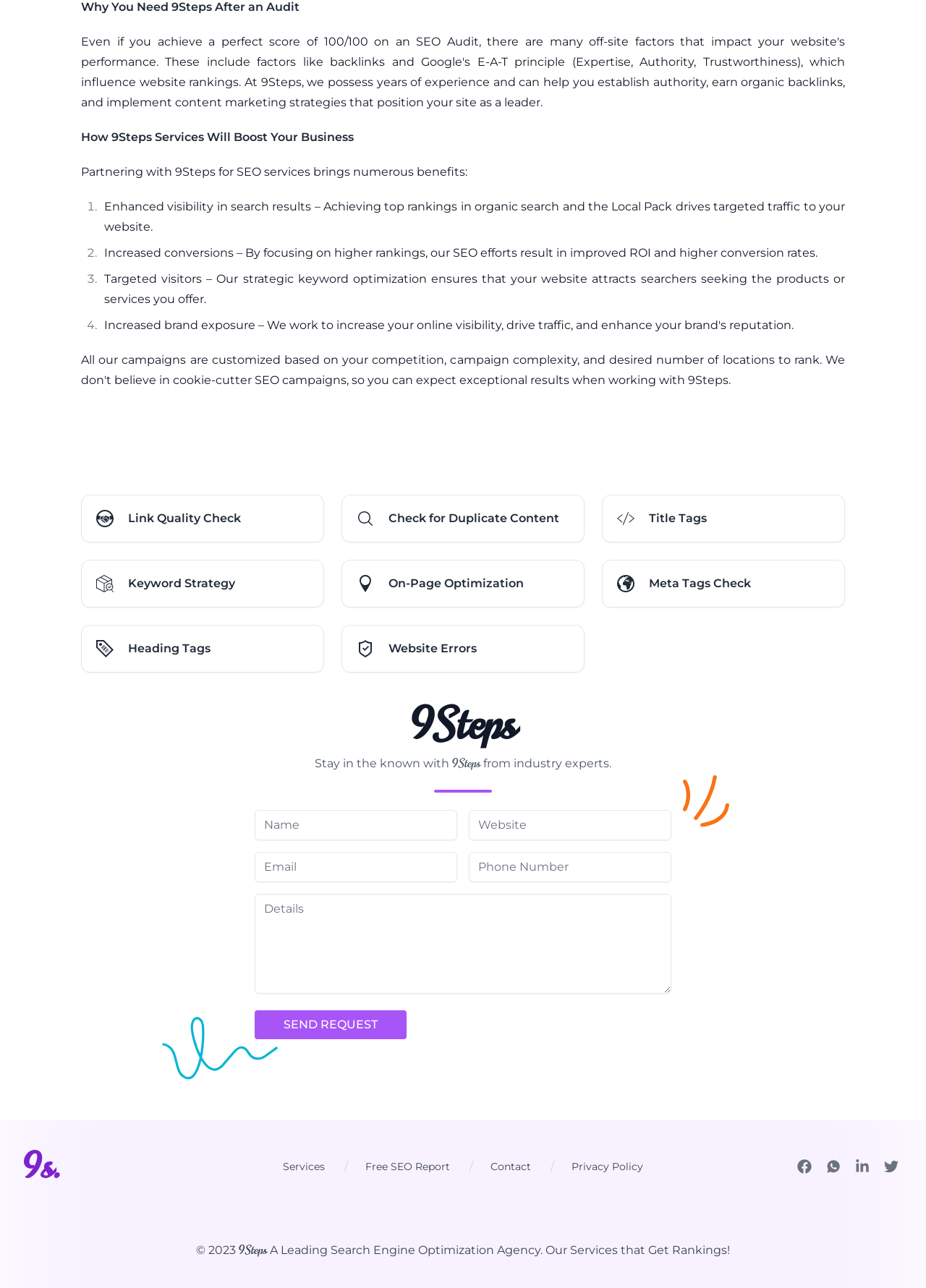Please provide a detailed answer to the question below based on the screenshot: 
What is the label of the first textbox in the form?

I found the answer by looking at the form elements on the webpage, where the first textbox has a label 'Name'.